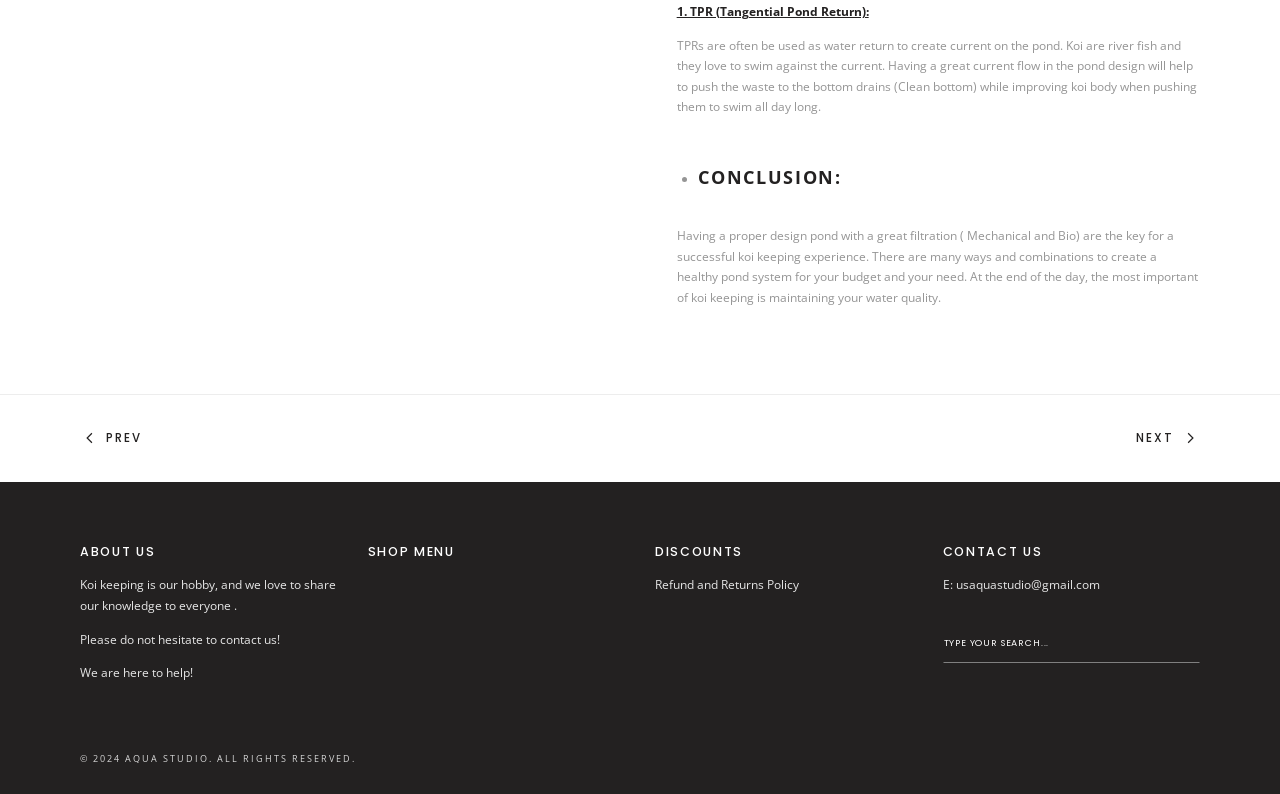Find the bounding box of the UI element described as follows: "usaquastudio@gmail.com".

[0.746, 0.727, 0.859, 0.746]